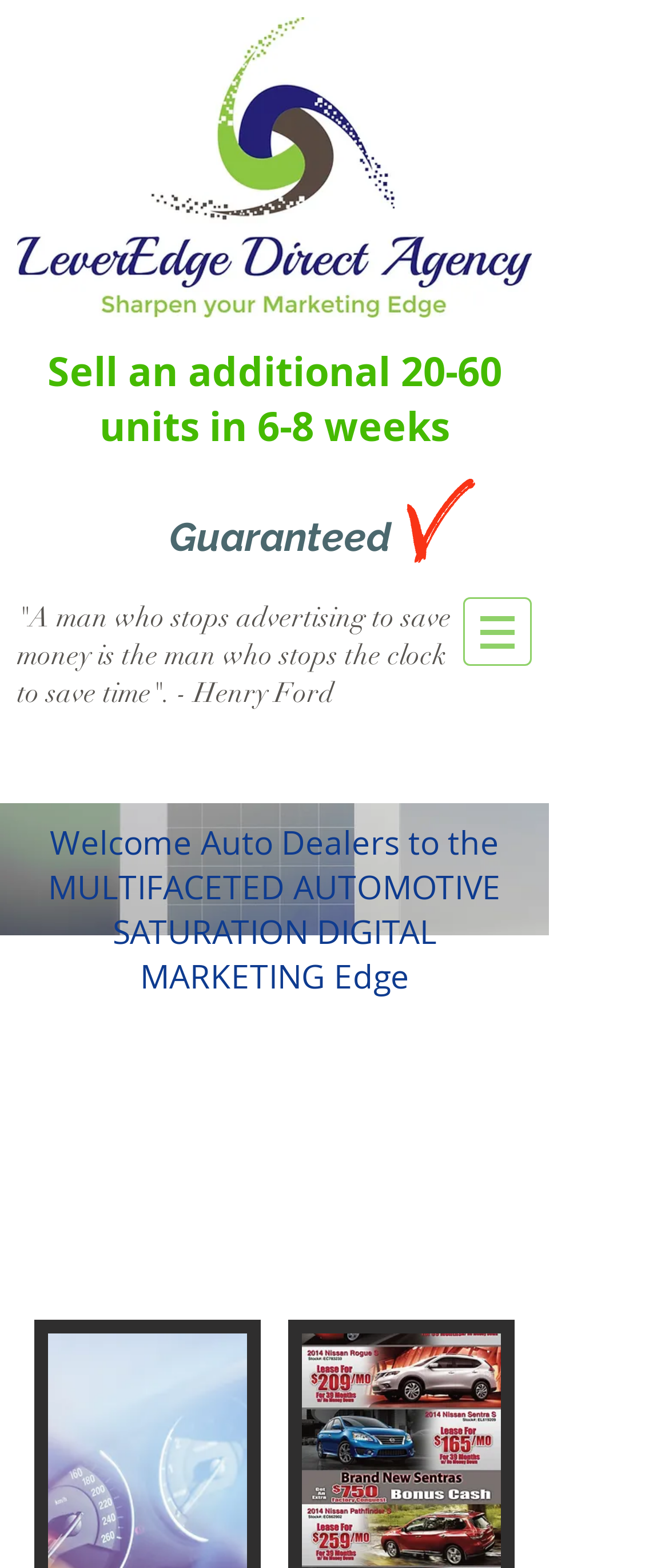Is there a navigation menu on the page?
Based on the image, answer the question with a single word or brief phrase.

Yes